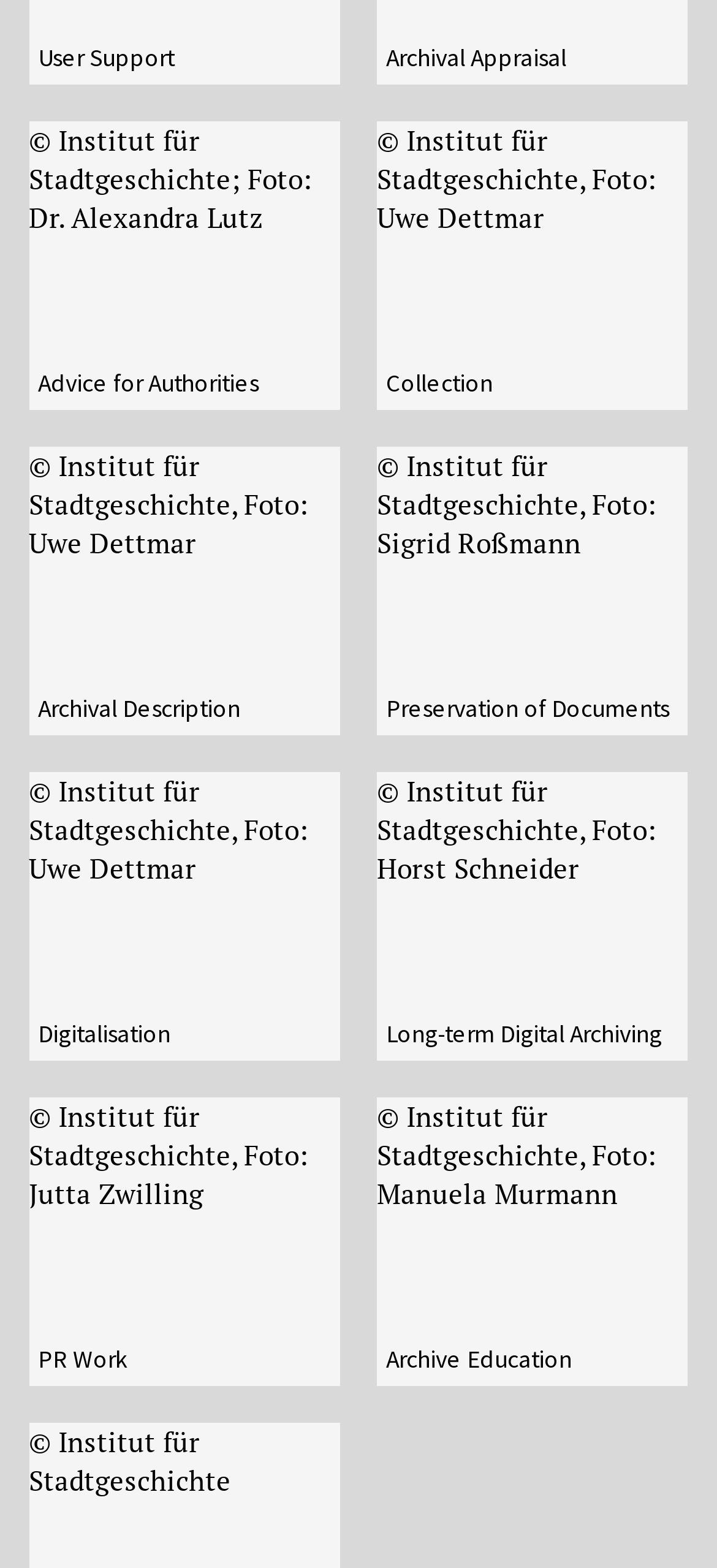Determine the bounding box coordinates of the section to be clicked to follow the instruction: "Click on 'analysis' tag". The coordinates should be given as four float numbers between 0 and 1, formatted as [left, top, right, bottom].

None